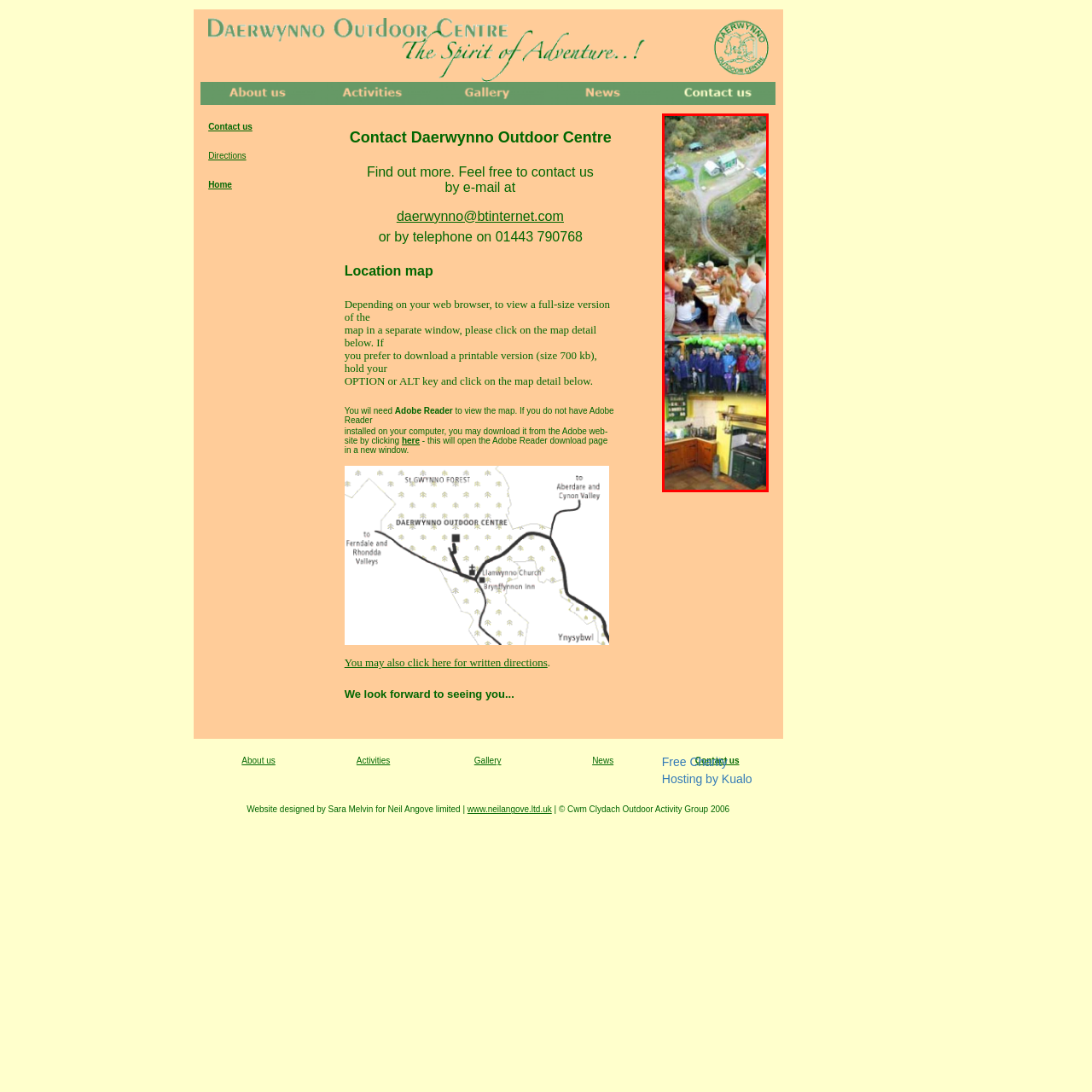Offer a detailed caption for the picture inside the red-bordered area.

The image features a vibrant depiction of the Daerwynno Outdoor Centre, showcasing various aspects of its community and facilities. 

In the top section, an aerial view captures the charming layout of the centre, surrounded by lush greenery and featuring accommodations and activity spaces, interconnected by winding paths. This scenic perspective highlights the outdoor accessibility and inviting environment.

The middle portion of the image presents a lively gathering of visitors at a communal table, emphasizing the outdoor experience and interpersonal connections fostered at the centre. Participants appear engaged in sharing meals and stories, accentuating the sense of community that the centre cultivates.

In the bottom section, there’s a friendly group portrait showcasing a diverse assembly of people, presumably staff and visitors, dressed in outdoor attire, further reflecting the centre's inclusive atmosphere. Behind them, a well-equipped kitchen is visible, indicating the internal facilities available for meal preparation and group activities.

Overall, this image encapsulates the spirit of Daerwynno Outdoor Centre as a welcoming hub for adventure and camaraderie in nature.